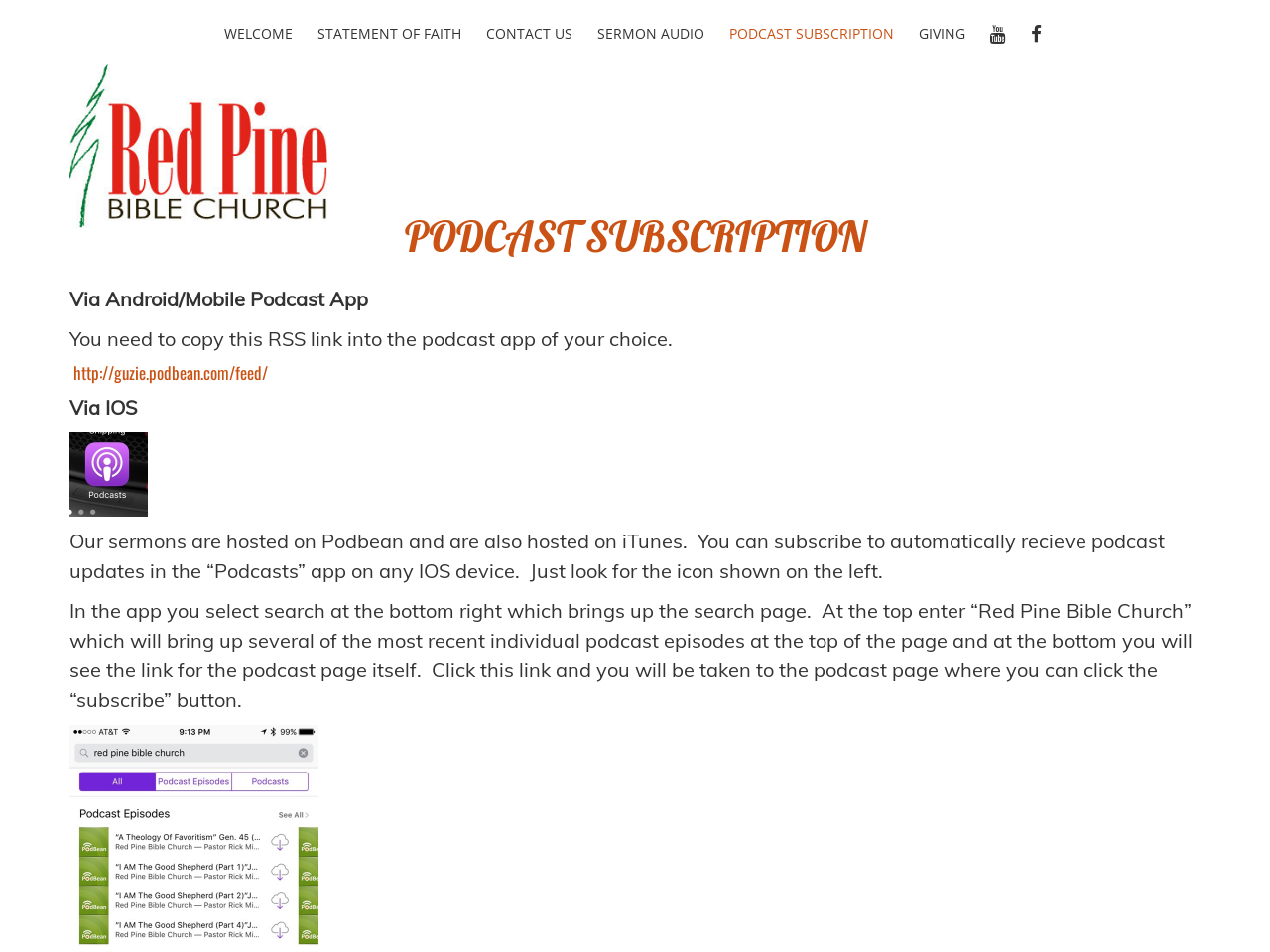Construct a comprehensive caption that outlines the webpage's structure and content.

This webpage is about the podcast subscription of Red Pine Bible Church. At the top, there are seven links: "WELCOME", "STATEMENT OF FAITH", "CONTACT US", "SERMON AUDIO", "PODCAST SUBSCRIPTION", "GIVING", and "YOUTUBE CHANNEL" and "FACEBOOK PAGE" on the right. Below these links, there is a logo image on the left, and a header that reads "PODCAST SUBSCRIPTION" in large font. 

Under the header, there is a section that explains how to subscribe to the podcast via Android or mobile podcast app. It instructs users to copy the RSS link into their podcast app of choice. The RSS link is provided as "http://guzie.podbean.com/feed/". 

Below this section, there is a heading "Via IOS" and an image of an IOS app icon. The text explains that the sermons are hosted on Podbean and iTunes, and provides instructions on how to subscribe to the podcast on an IOS device. The instructions include searching for "Red Pine Bible Church" in the "Podcasts" app, finding the podcast page, and clicking the "subscribe" button.